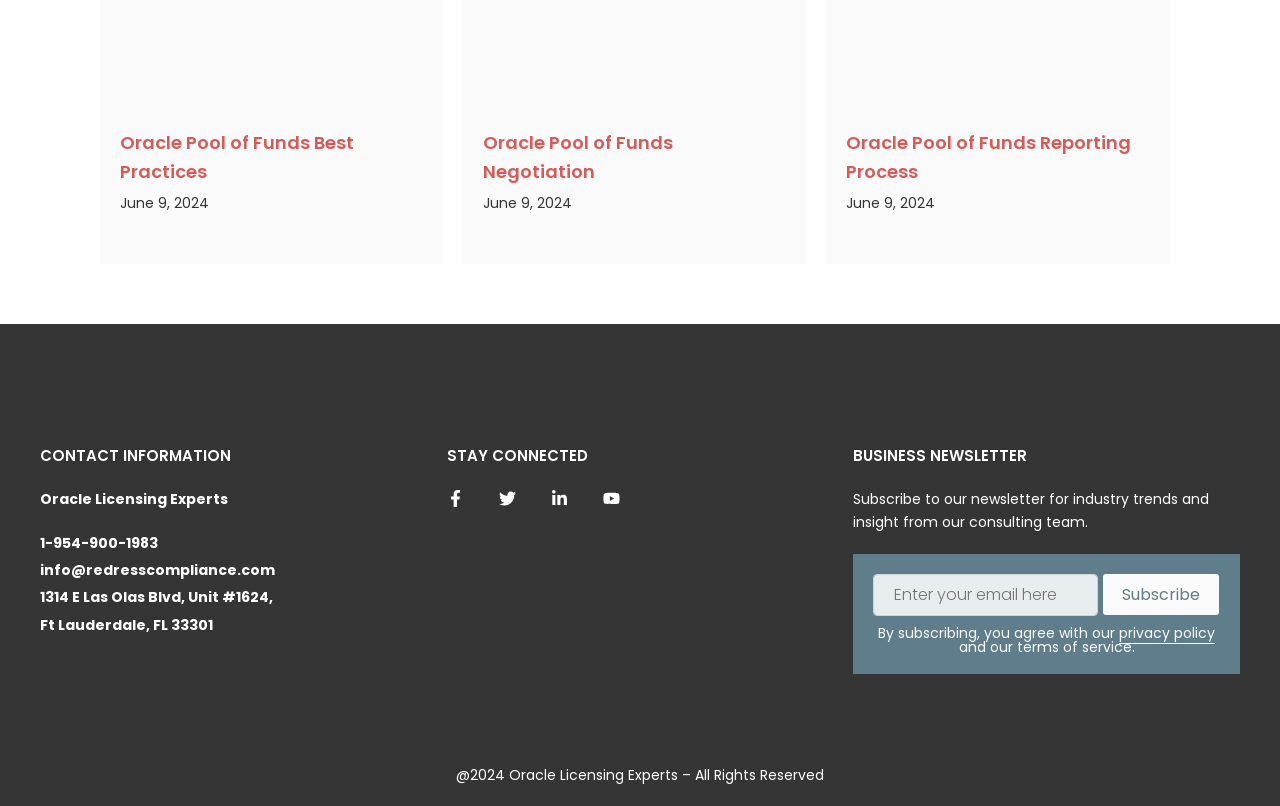Identify the bounding box for the UI element specified in this description: "Oracle Pool of Funds Negotiation". The coordinates must be four float numbers between 0 and 1, formatted as [left, top, right, bottom].

[0.377, 0.161, 0.526, 0.228]